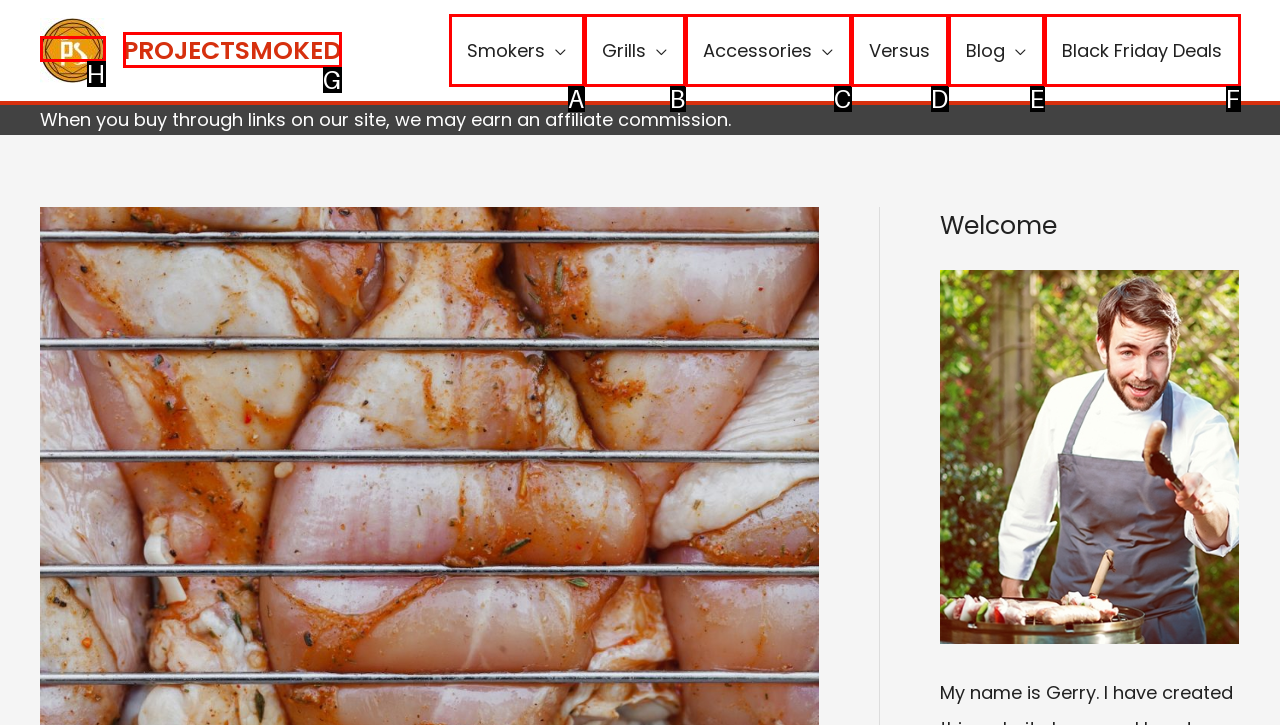Refer to the element description: Grills and identify the matching HTML element. State your answer with the appropriate letter.

B